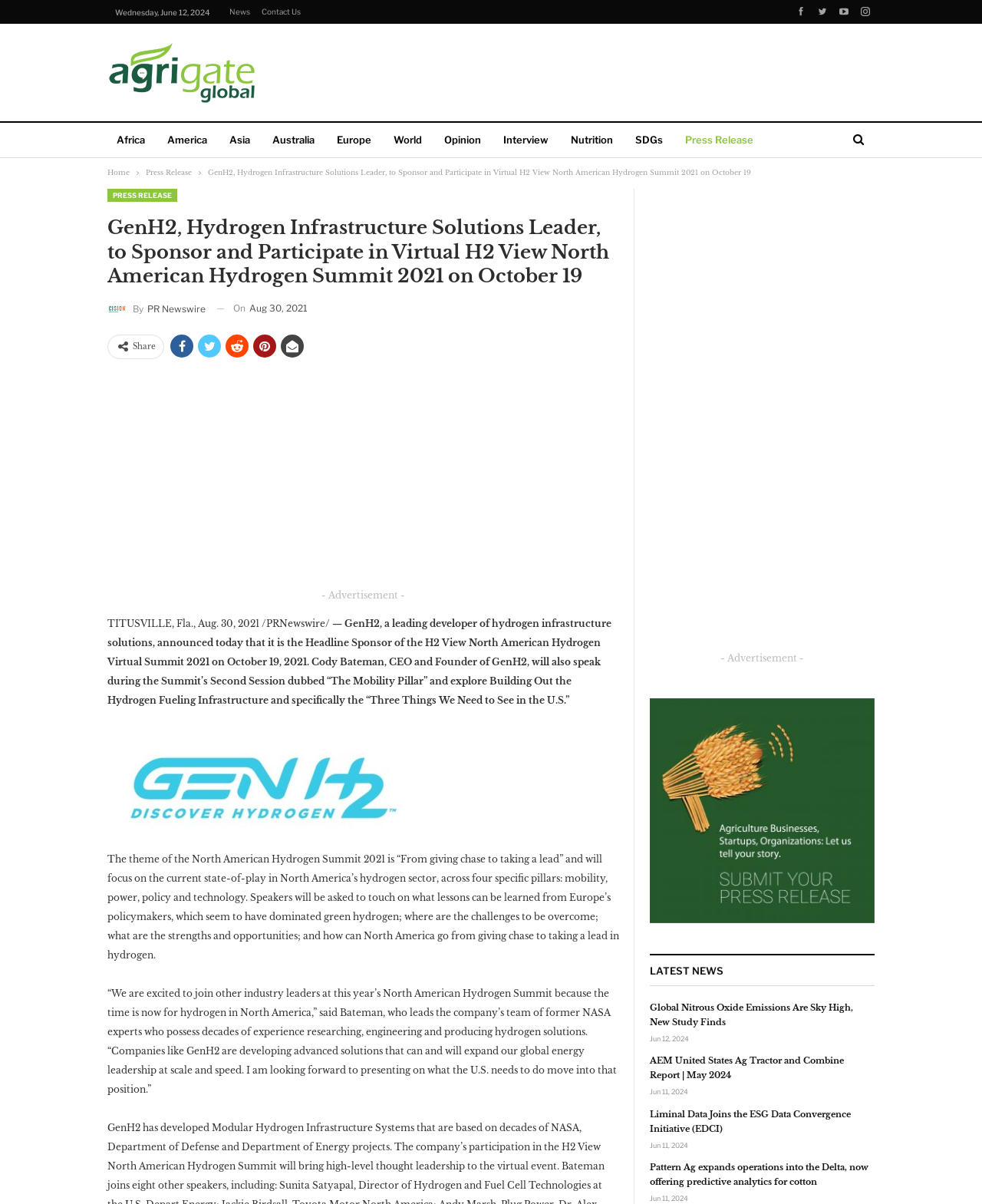What is the theme of the North American Hydrogen Summit 2021?
Using the image as a reference, answer the question with a short word or phrase.

From giving chase to taking a lead